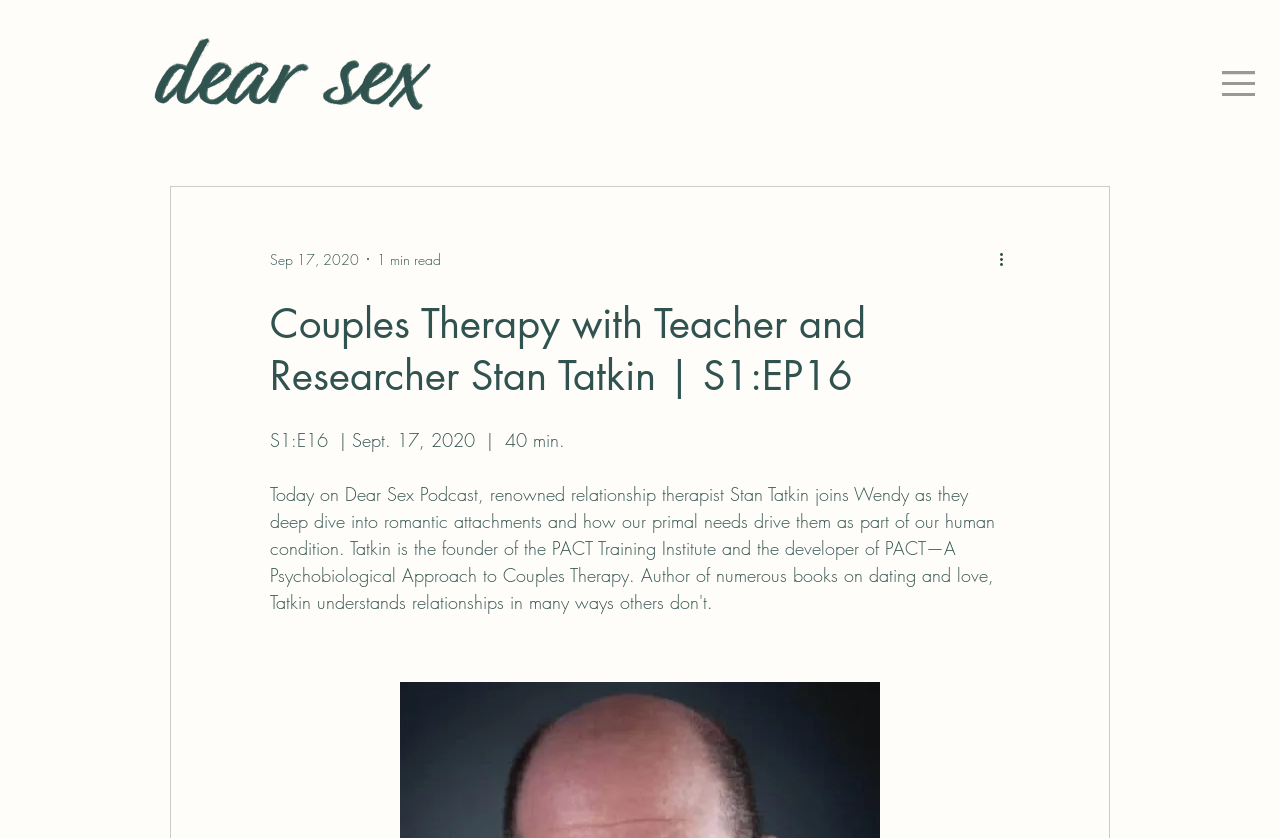Respond with a single word or phrase:
What is the purpose of the button with the image?

More actions